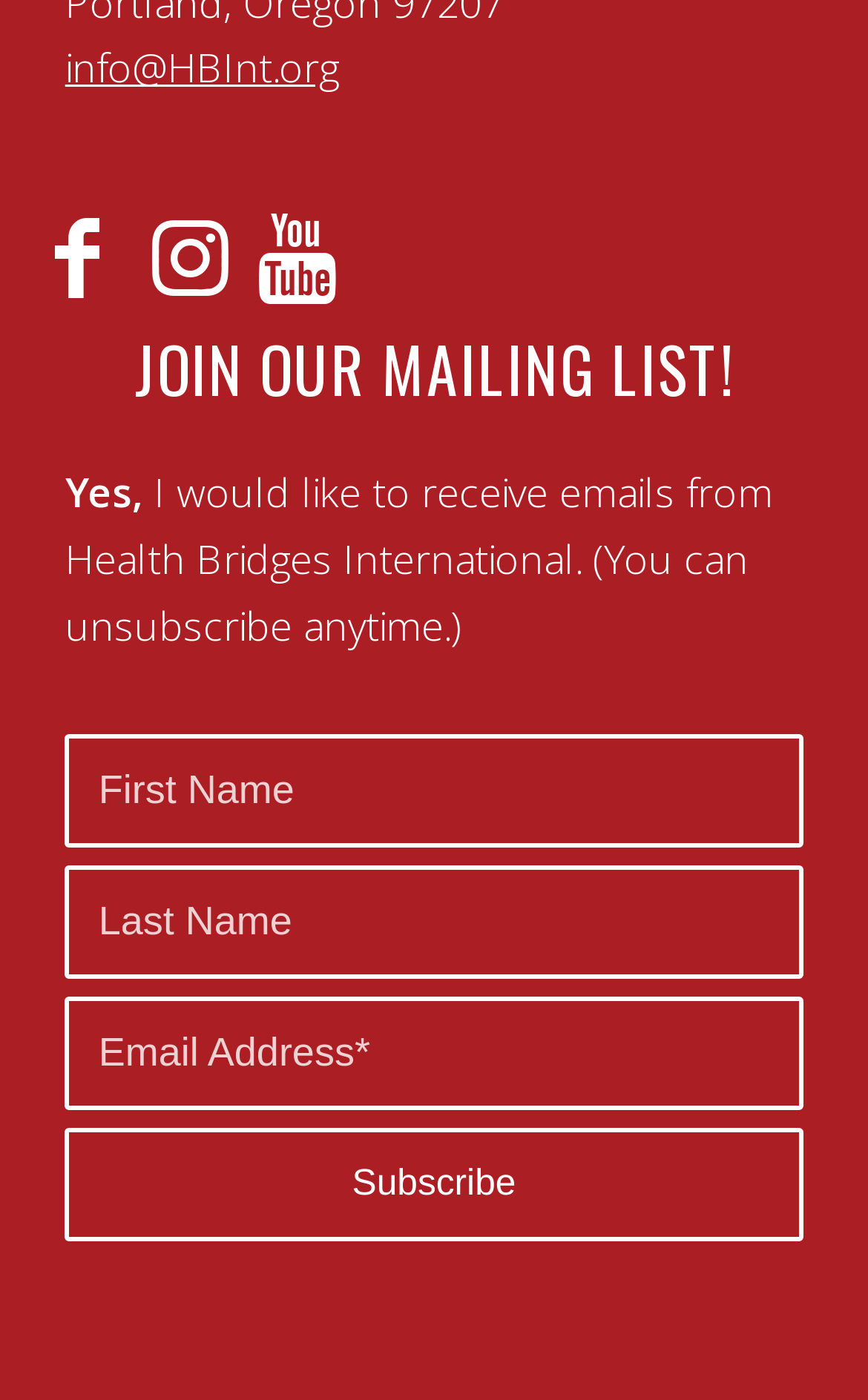Please answer the following question using a single word or phrase: 
What is the tone of the mailing list description?

Informative